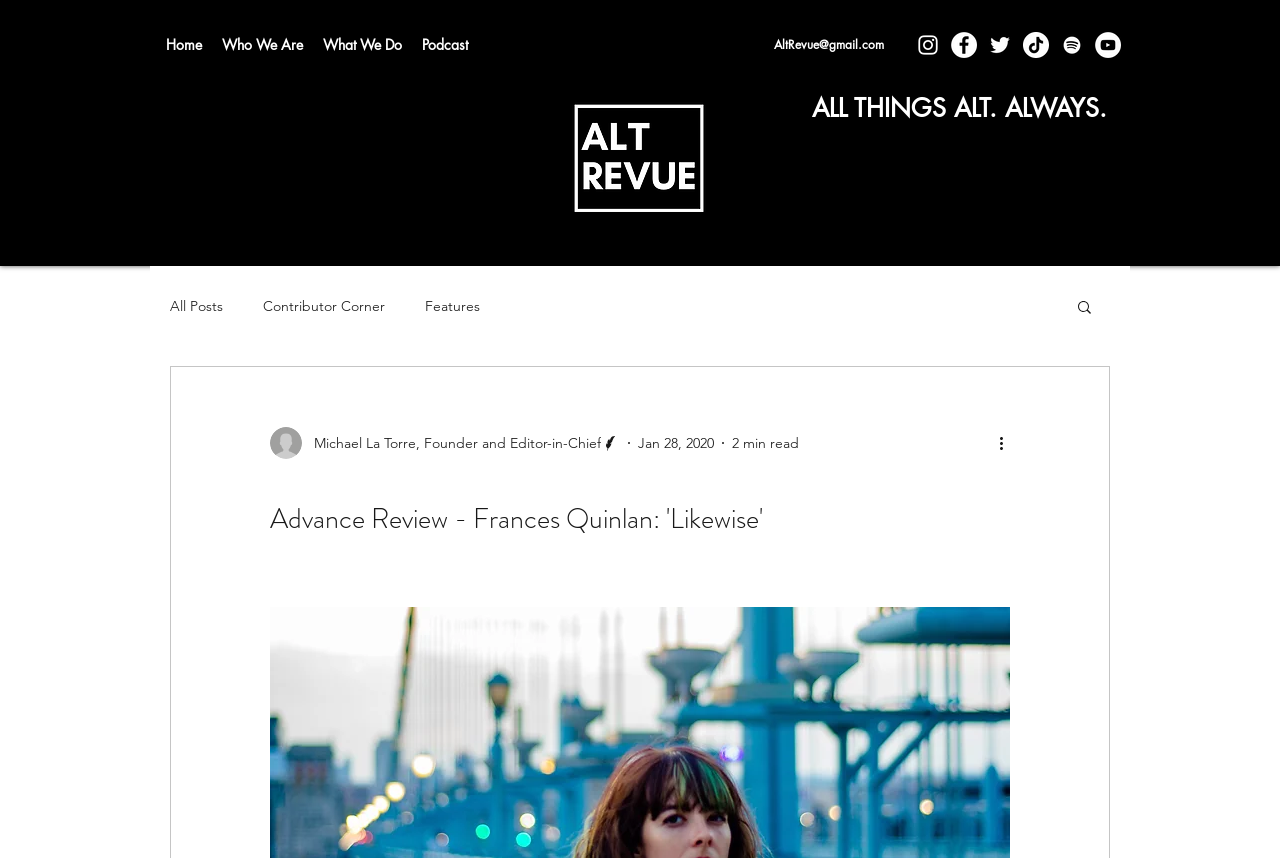Find the bounding box coordinates of the area to click in order to follow the instruction: "Search for something".

[0.84, 0.347, 0.855, 0.372]